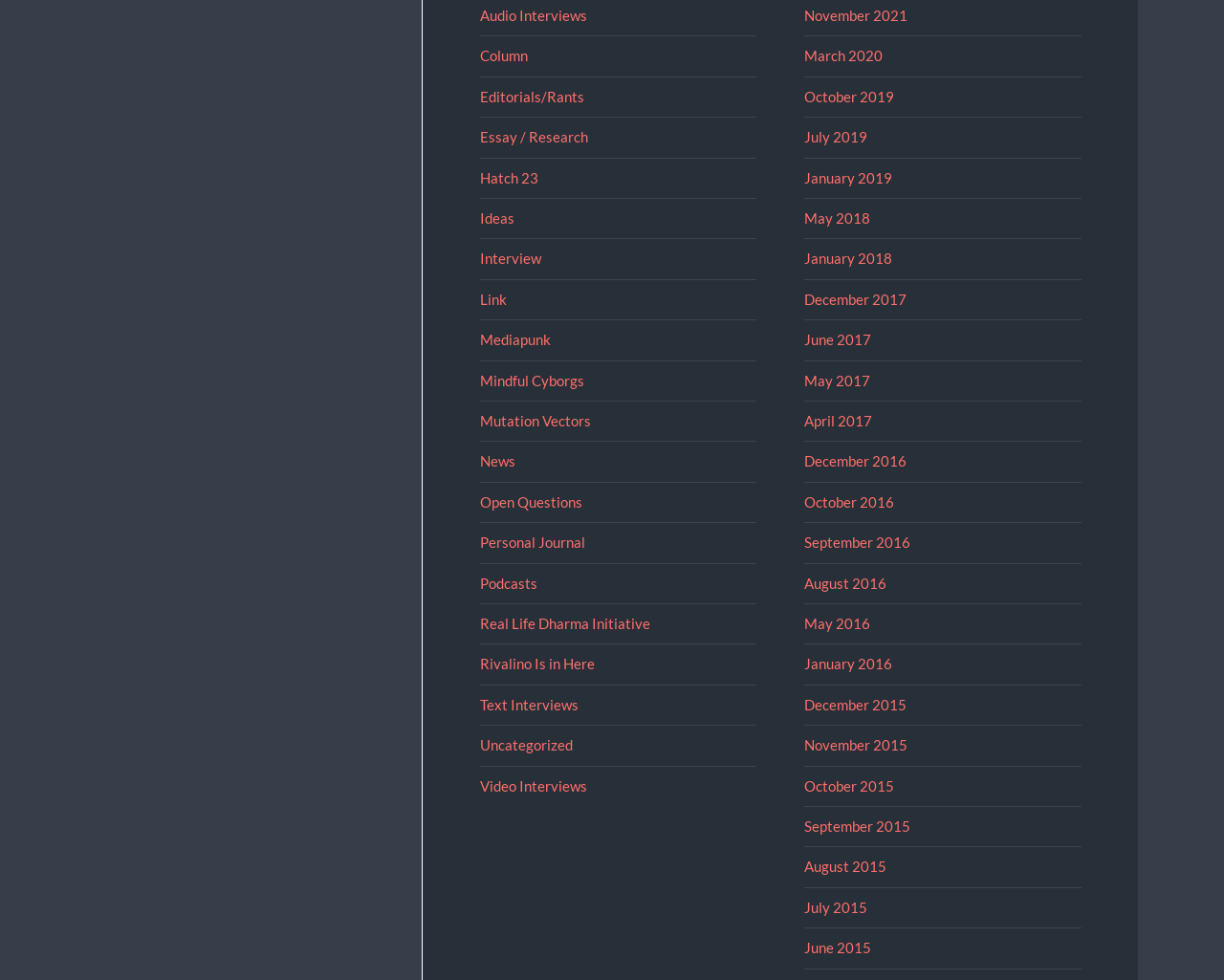Please find the bounding box for the following UI element description. Provide the coordinates in (top-left x, top-left y, bottom-right x, bottom-right y) format, with values between 0 and 1: Prioritizing self-care and self-kindness

None